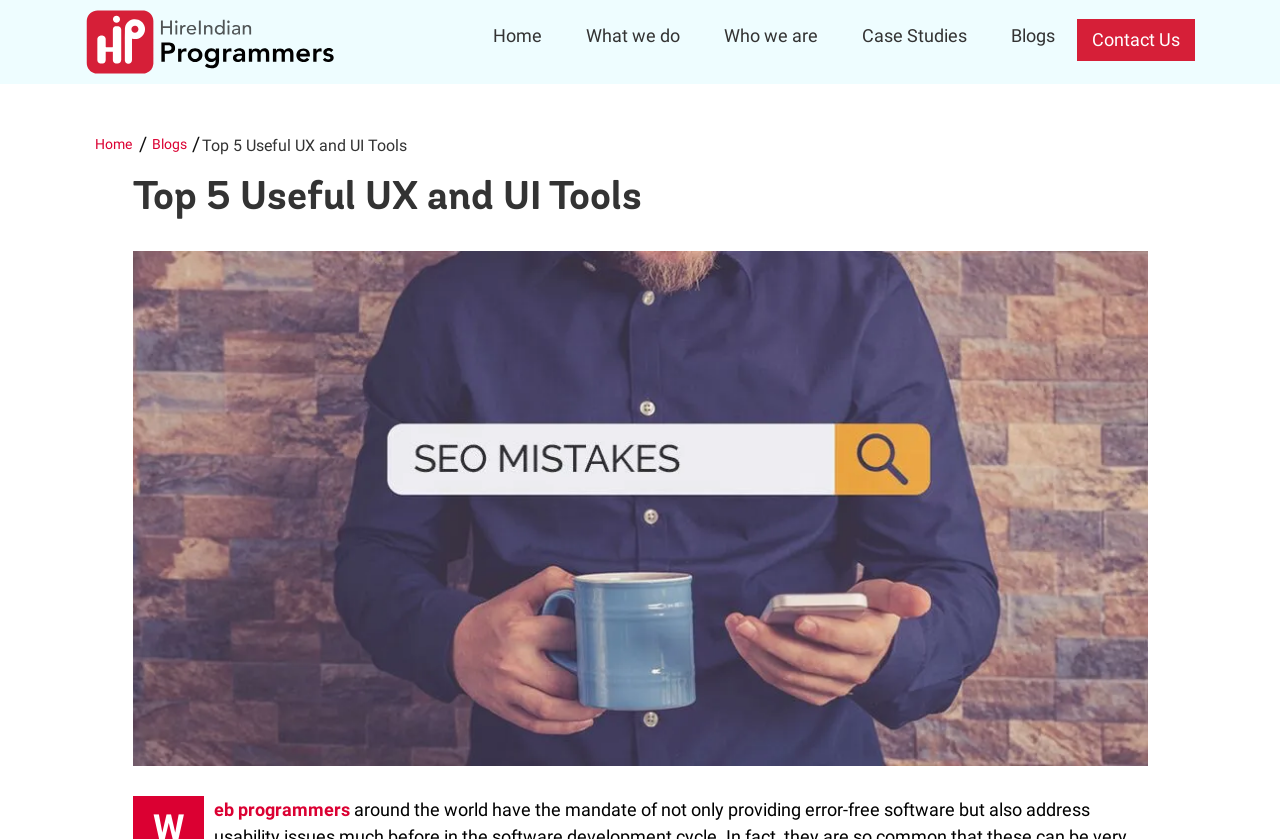Please identify the bounding box coordinates of the element that needs to be clicked to execute the following command: "Read 'Top 5 Useful UX and UI Tools'". Provide the bounding box using four float numbers between 0 and 1, formatted as [left, top, right, bottom].

[0.158, 0.162, 0.318, 0.185]